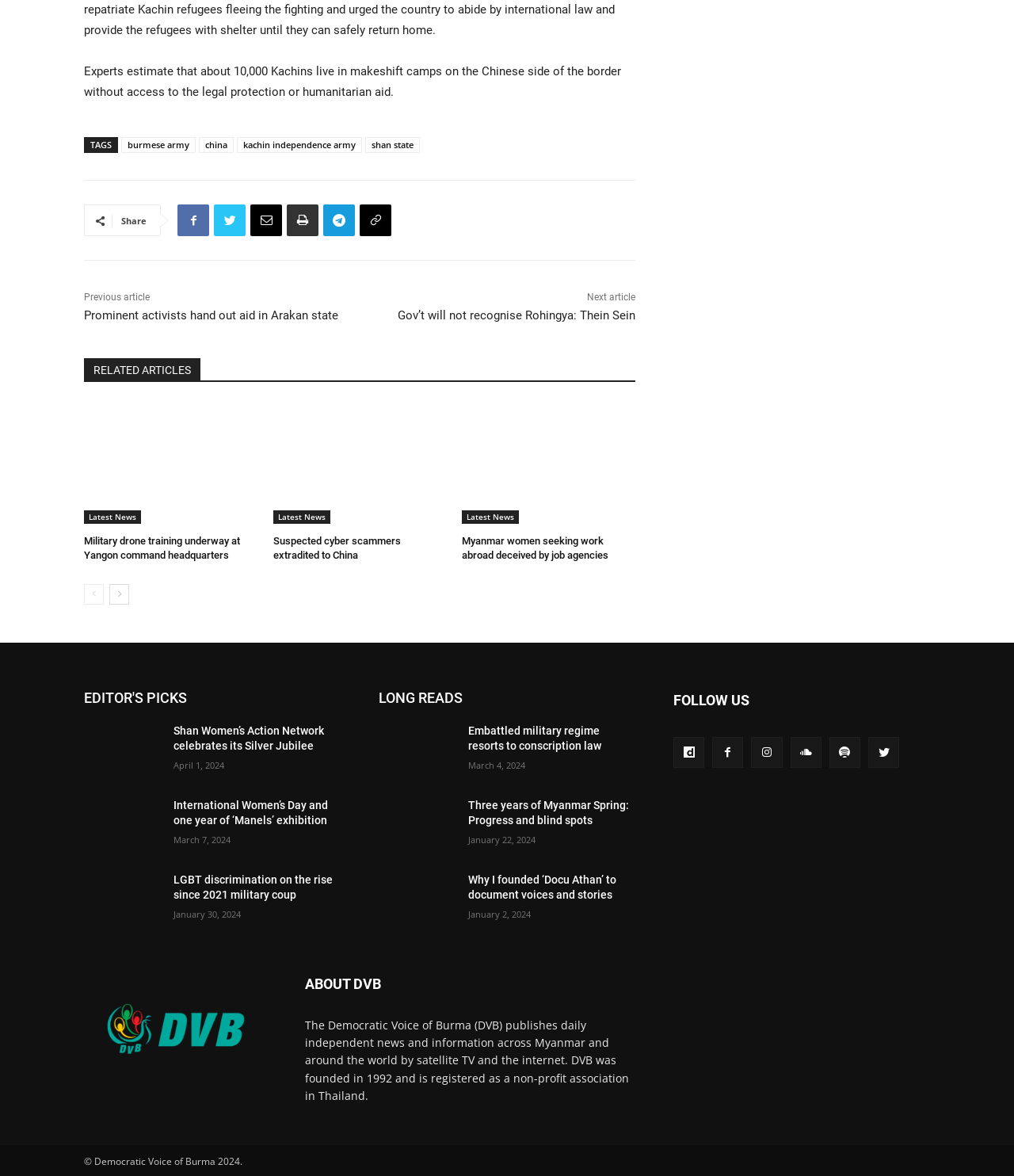Please give a succinct answer to the question in one word or phrase:
What is the purpose of the 'Share' button?

To share the article